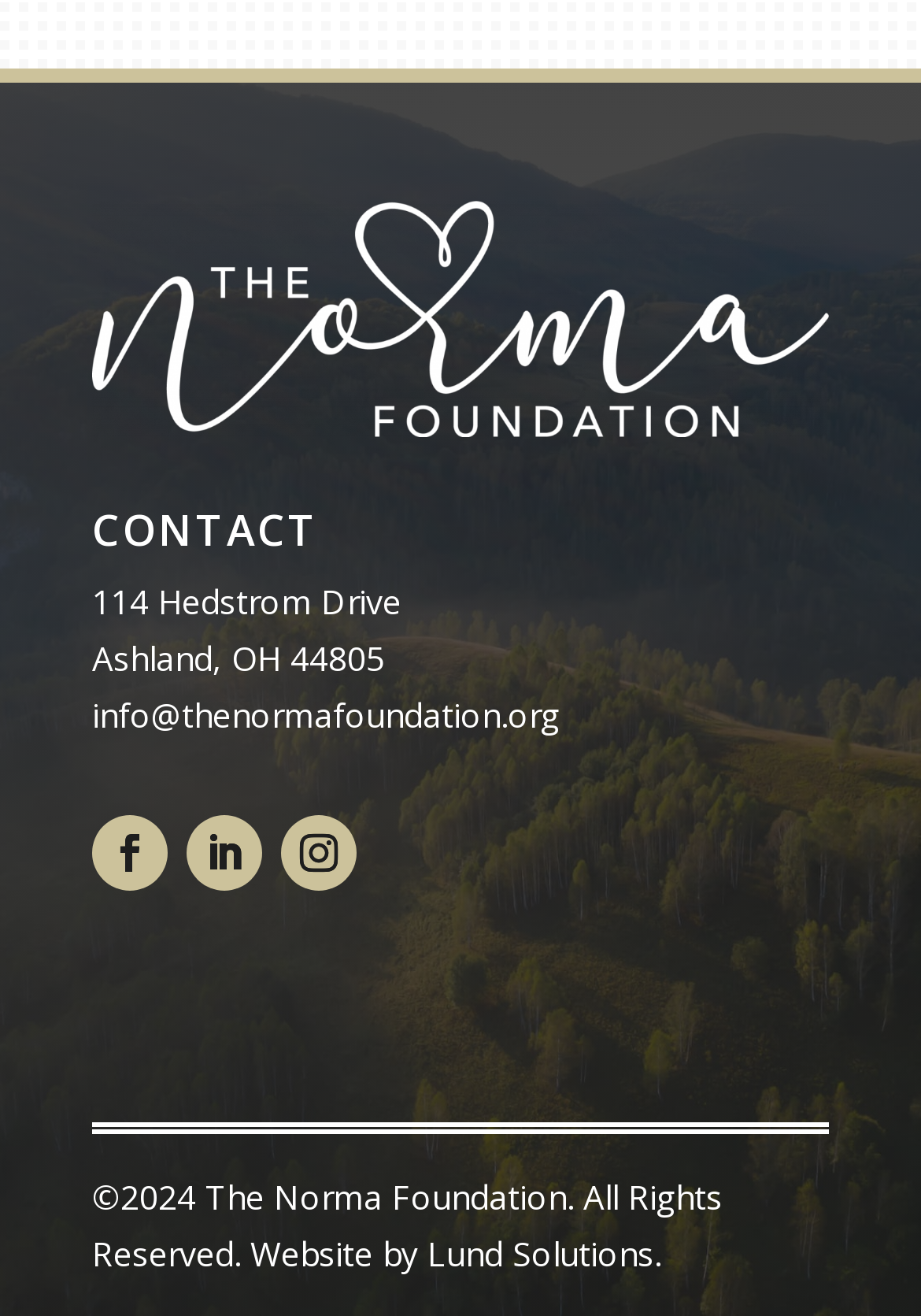Please respond to the question with a concise word or phrase:
What is the address of The Norma Foundation?

114 Hedstrom Drive, Ashland, OH 44805